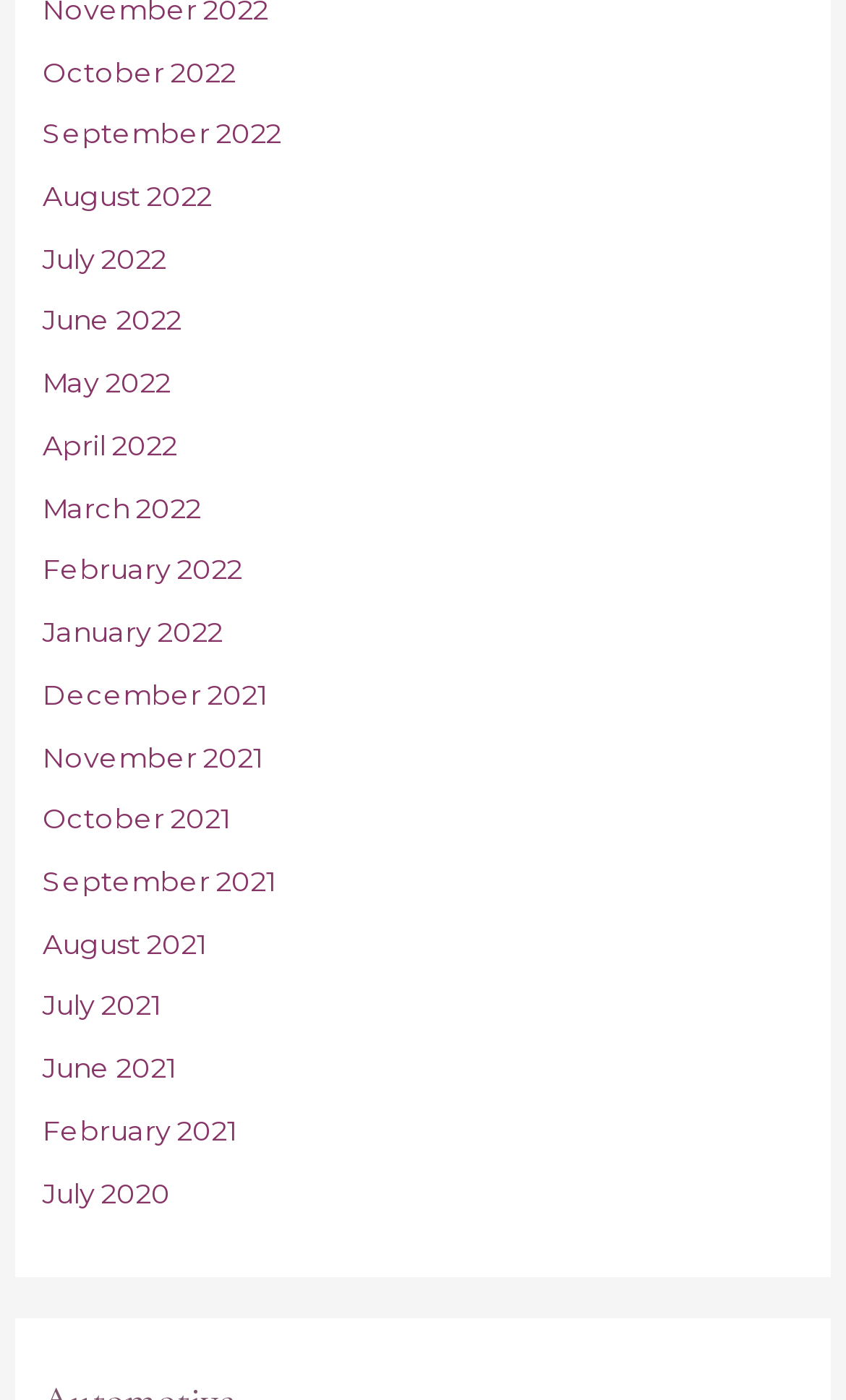Can you specify the bounding box coordinates for the region that should be clicked to fulfill this instruction: "view July 2020".

[0.05, 0.84, 0.202, 0.863]